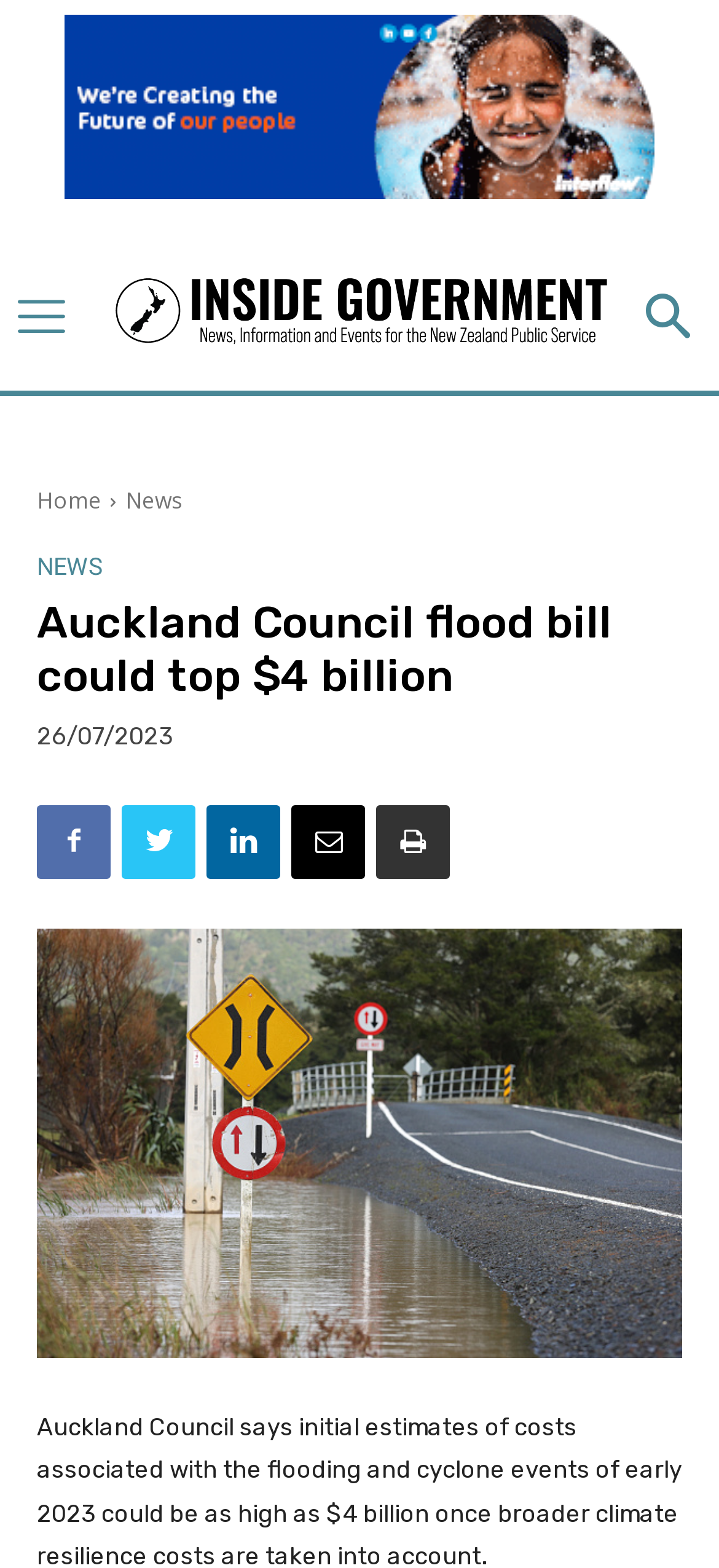Explain the webpage's layout and main content in detail.

The webpage appears to be a news article from Inside Government NZ, with a focus on Auckland Council's estimated costs associated with the flooding and cyclone events of early 2023. 

At the top of the page, there is an advertisement iframe, taking up about 90% of the width and 12.7% of the height. Below the advertisement, there is a small image on the left side, followed by a logo link on the right side, which contains another image of the logo. 

Underneath the logo, there are four navigation links: "Home", "News", and two identical "NEWS" links. The main heading "Auckland Council flood bill could top $4 billion" is centered on the page, with a time stamp "26/07/2023" below it. 

To the right of the time stamp, there are five social media links, represented by icons. The main content of the article is presented in a large image that takes up about 90% of the width and 27.4% of the height, situated below the social media links.